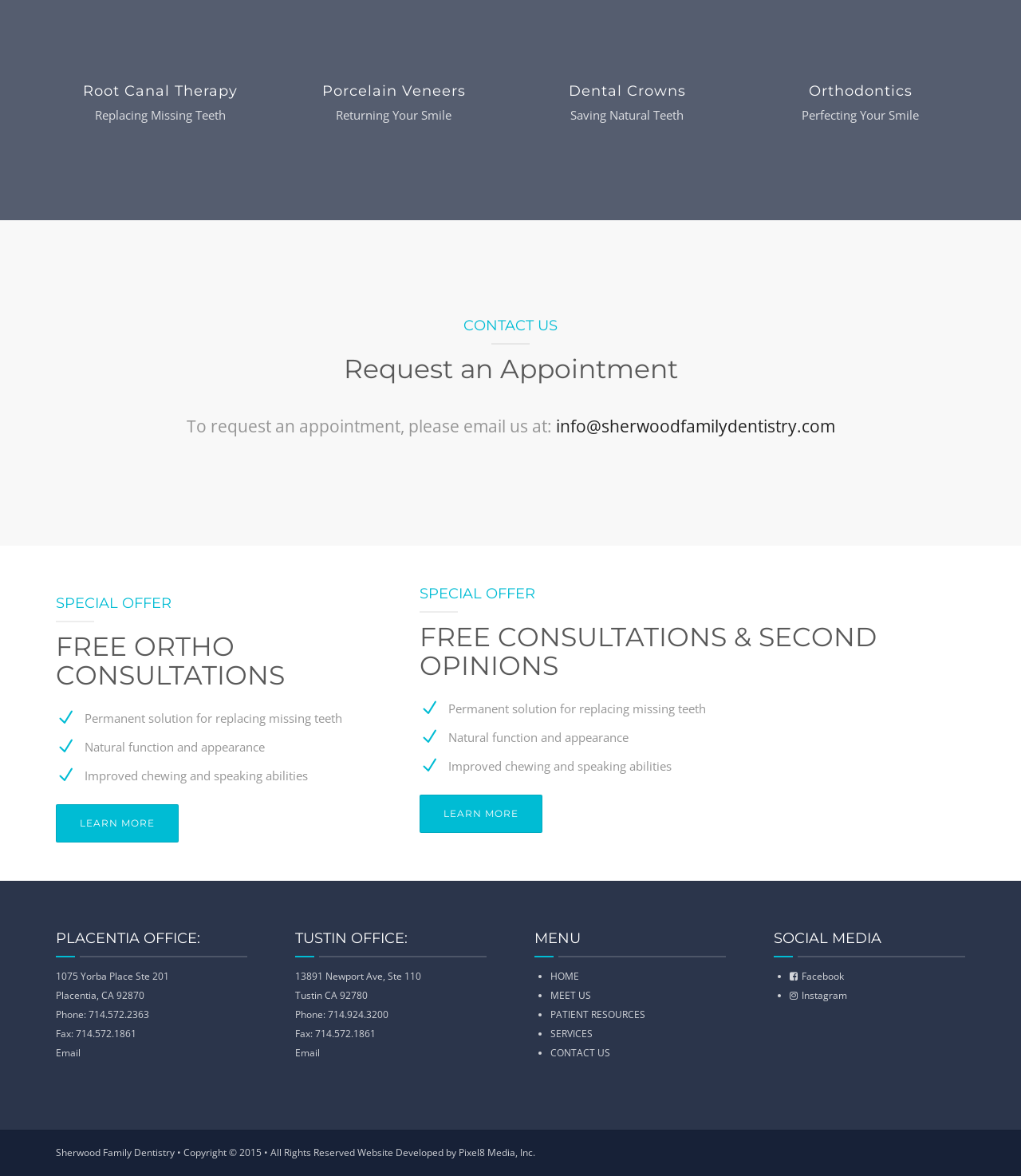Could you determine the bounding box coordinates of the clickable element to complete the instruction: "Check the website design credits"? Provide the coordinates as four float numbers between 0 and 1, i.e., [left, top, right, bottom].

None